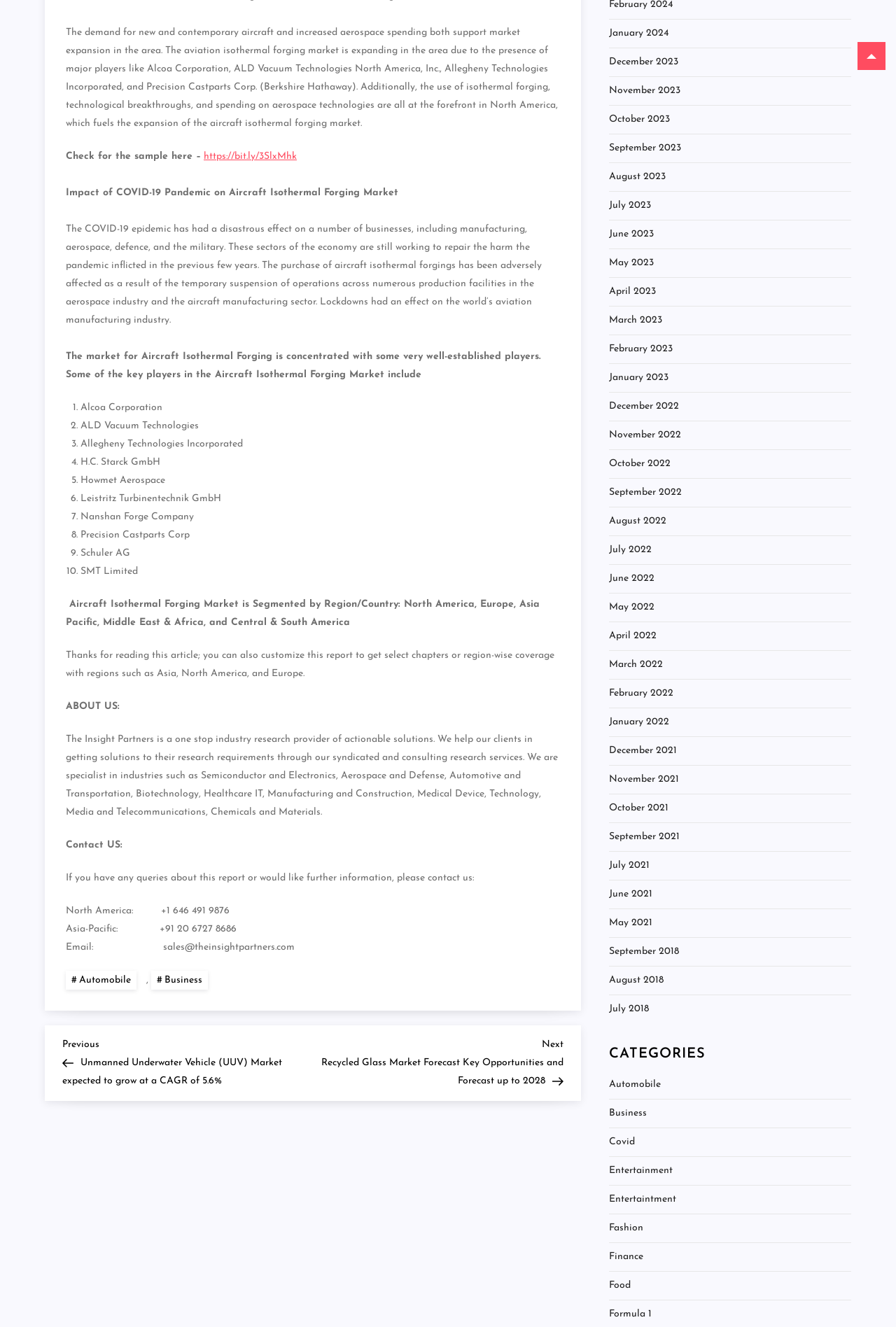What is the effect of COVID-19 pandemic on aircraft isothermal forgings?
Give a single word or phrase as your answer by examining the image.

Adverse